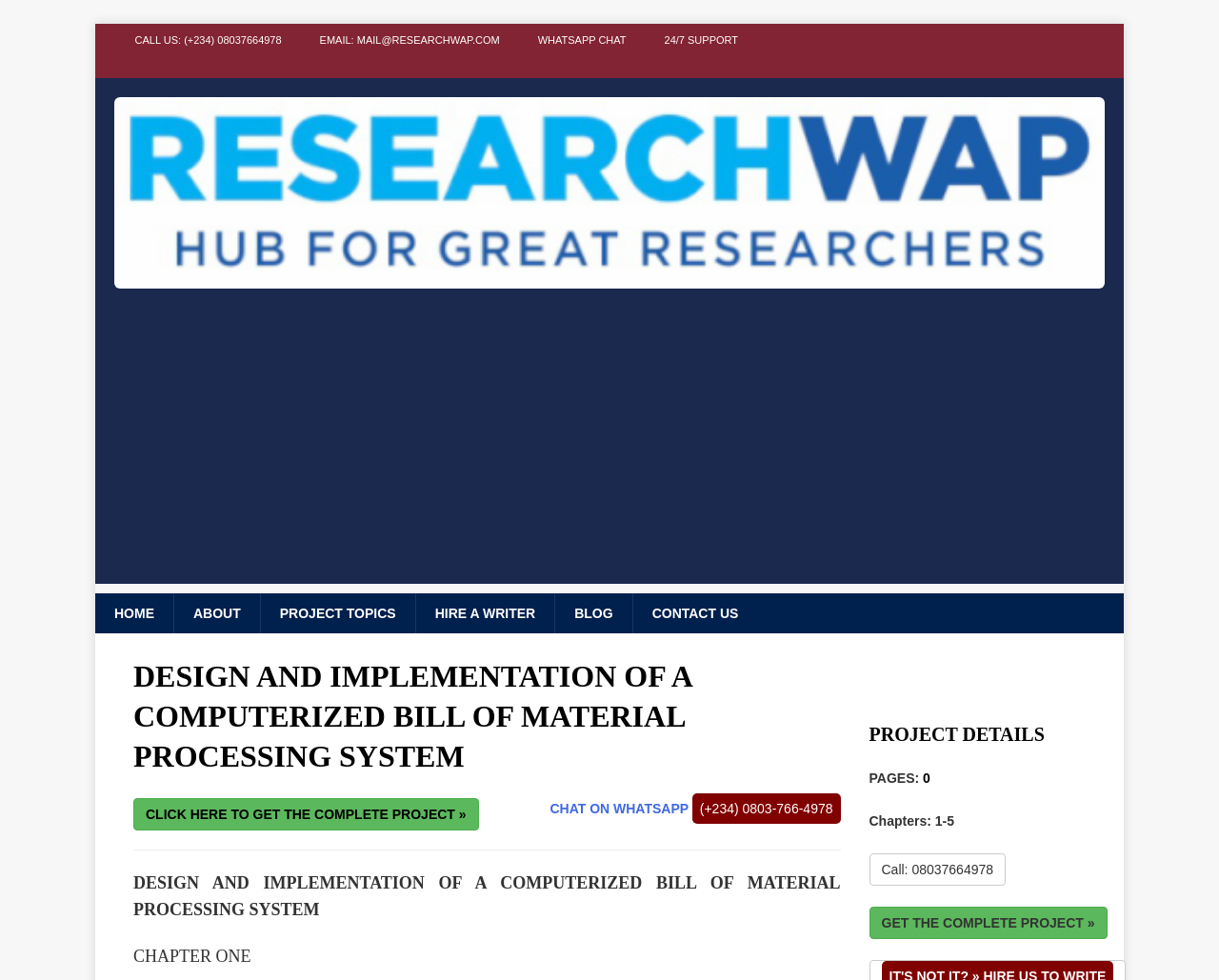What is the primary heading on this webpage?

DESIGN AND IMPLEMENTATION OF A COMPUTERIZED BILL OF MATERIAL PROCESSING SYSTEM